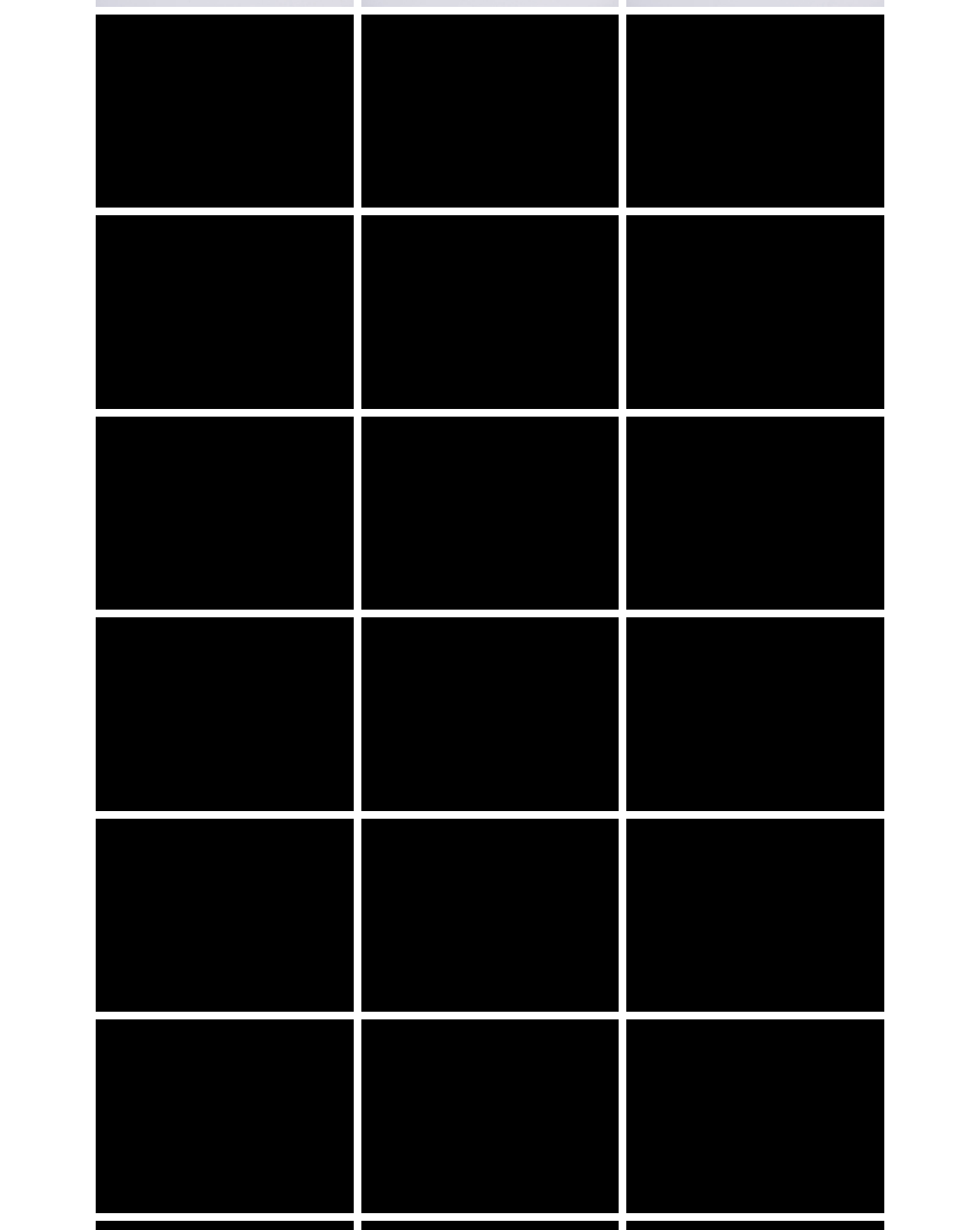Please identify the coordinates of the bounding box for the clickable region that will accomplish this instruction: "access Formprint 20".

[0.639, 0.665, 0.902, 0.823]